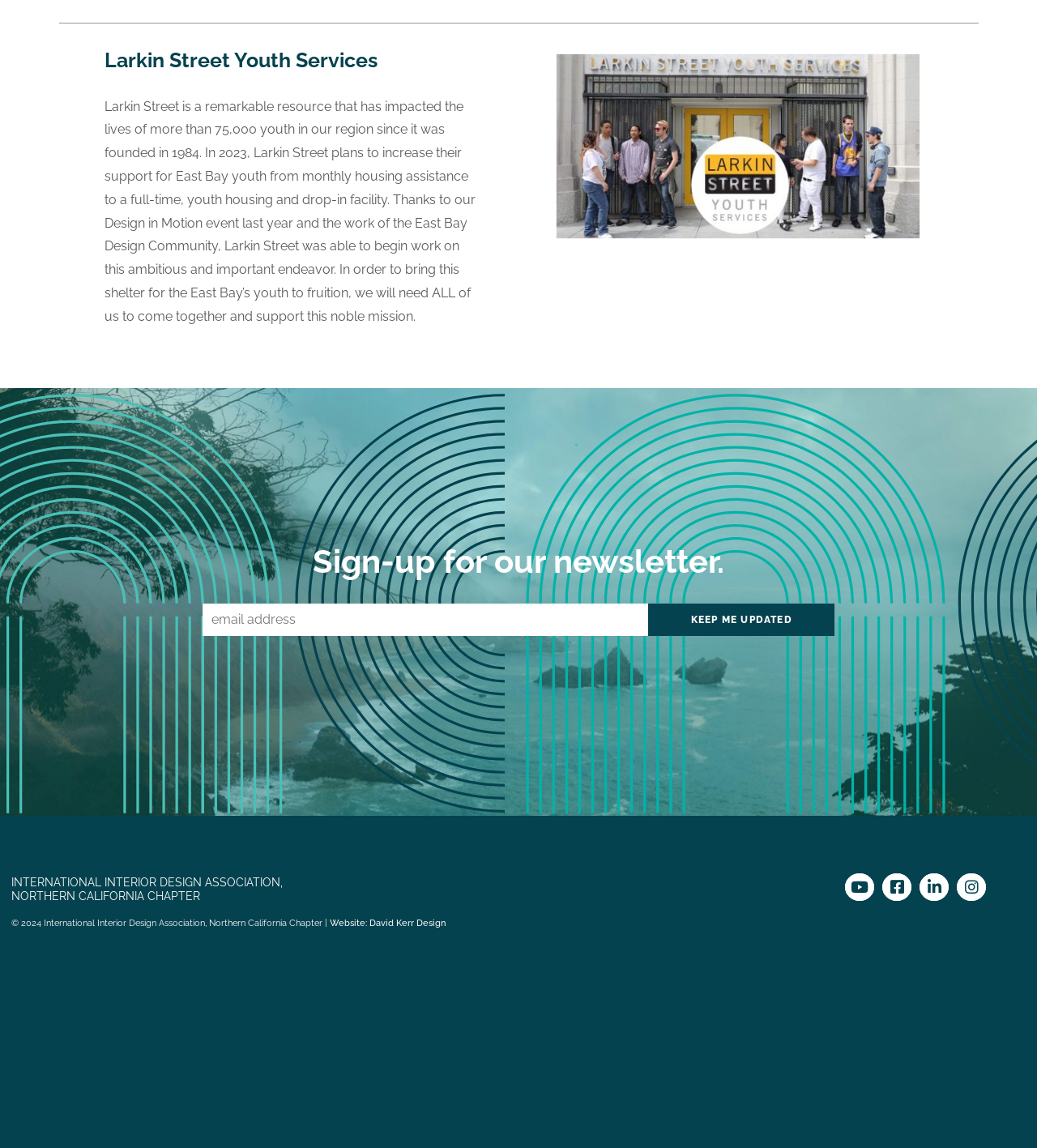Answer the question with a single word or phrase: 
What is the name of the chapter?

Northern California Chapter